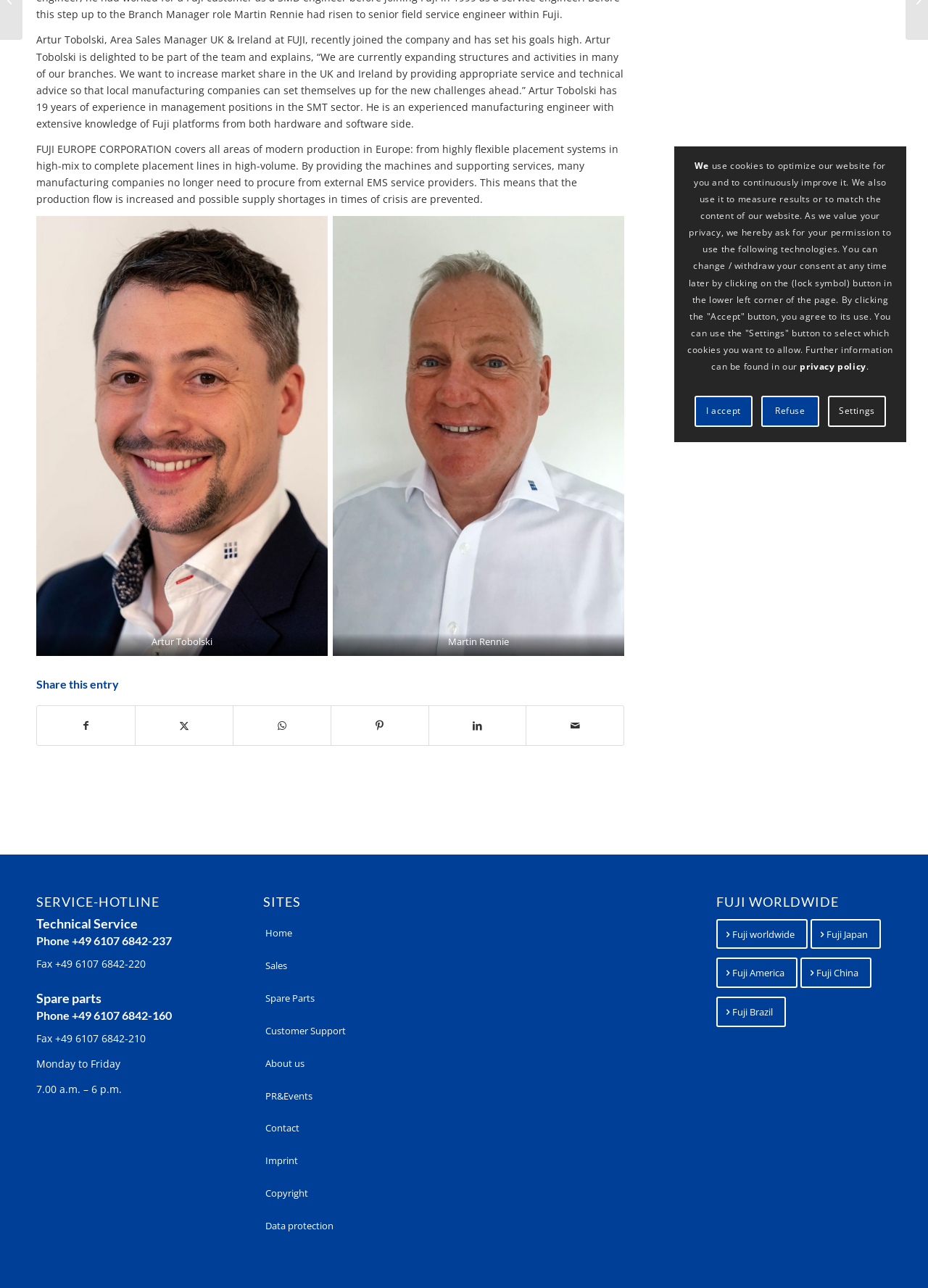Identify the bounding box for the UI element that is described as follows: "Sales".

[0.283, 0.738, 0.472, 0.762]